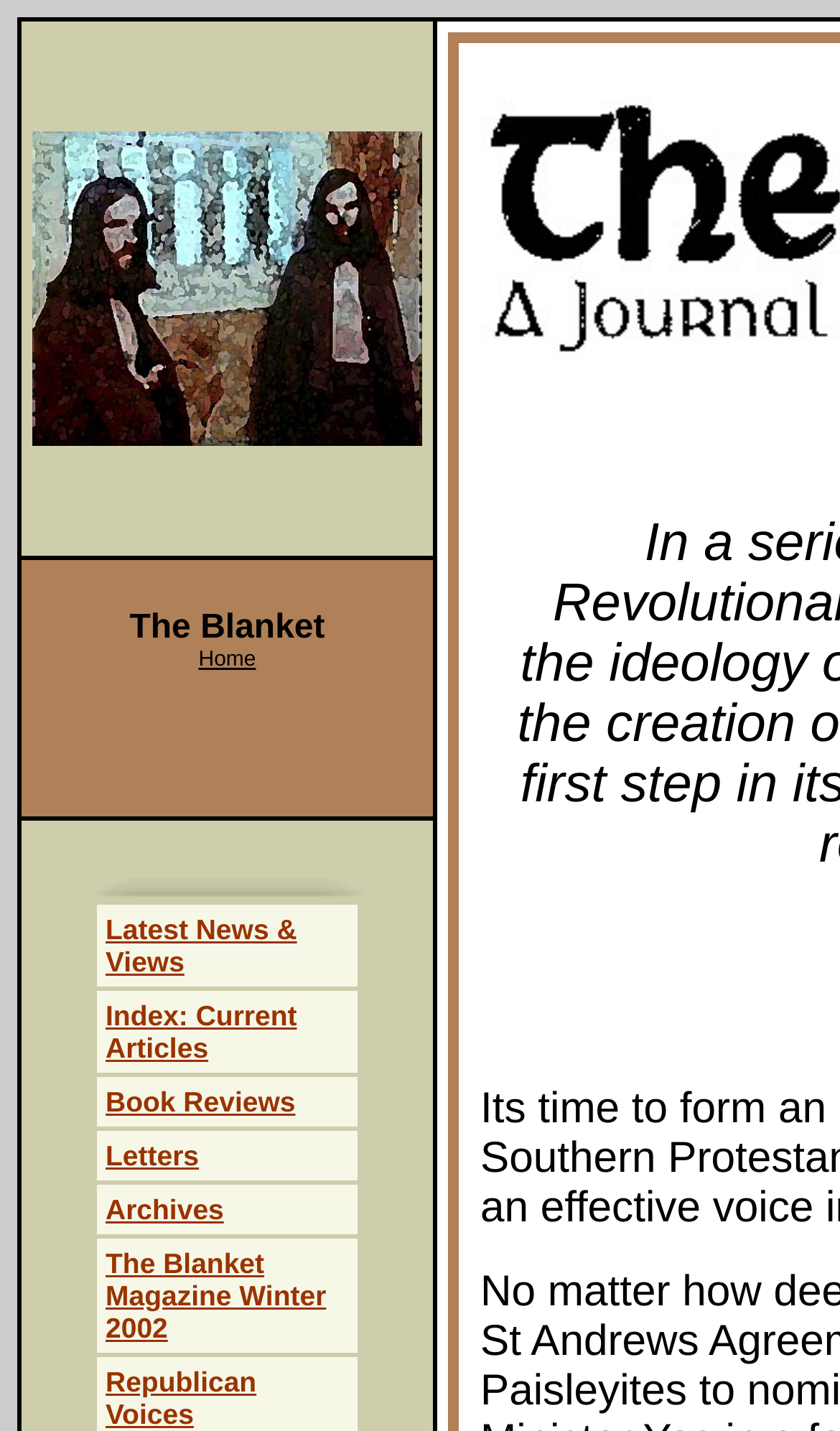Explain the webpage's design and content in an elaborate manner.

The webpage is dedicated to "The Blanket project", a commitment to freedom of speech, facilitating analysis, debate, and discussion, resisting censorship, and creating a space for a variety of voices.

At the top-left corner, there is a grid cell containing the title "The Blanket" with a link and an image. Below it, there is a grid cell with a link to "Home" and an image.

The main content of the webpage is organized into rows, each containing a grid cell with a link to a specific section. The first row has a link to "Latest News & Views", the second row has a link to "Index: Current Articles", which is the current page. The subsequent rows have links to "Book Reviews", "Letters", "Archives", and "The Blanket Magazine Winter 2002", respectively.

Each of these links is placed within a grid cell, which is part of a larger table structure. The links are positioned in a vertical column, with the "Latest News & Views" link at the top and the "The Blanket Magazine Winter 2002" link at the bottom.